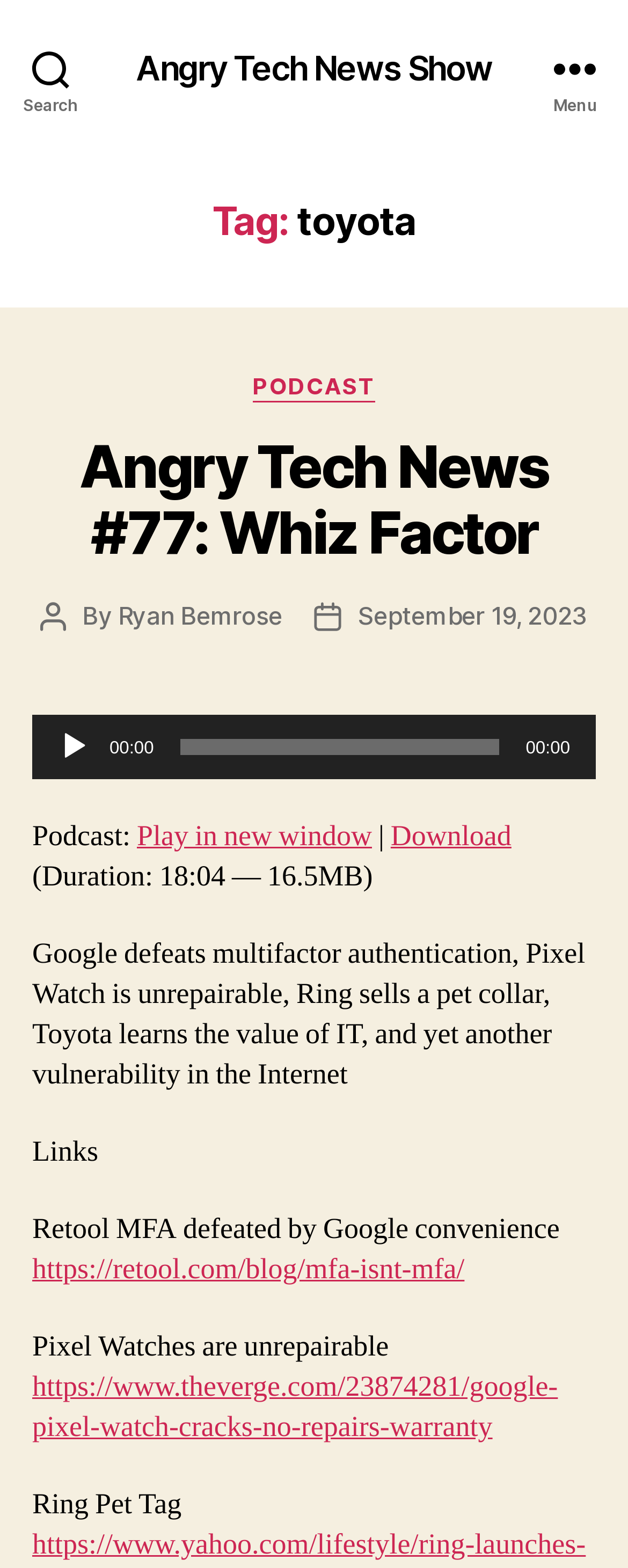What is the title of the podcast?
Based on the image content, provide your answer in one word or a short phrase.

Angry Tech News #77